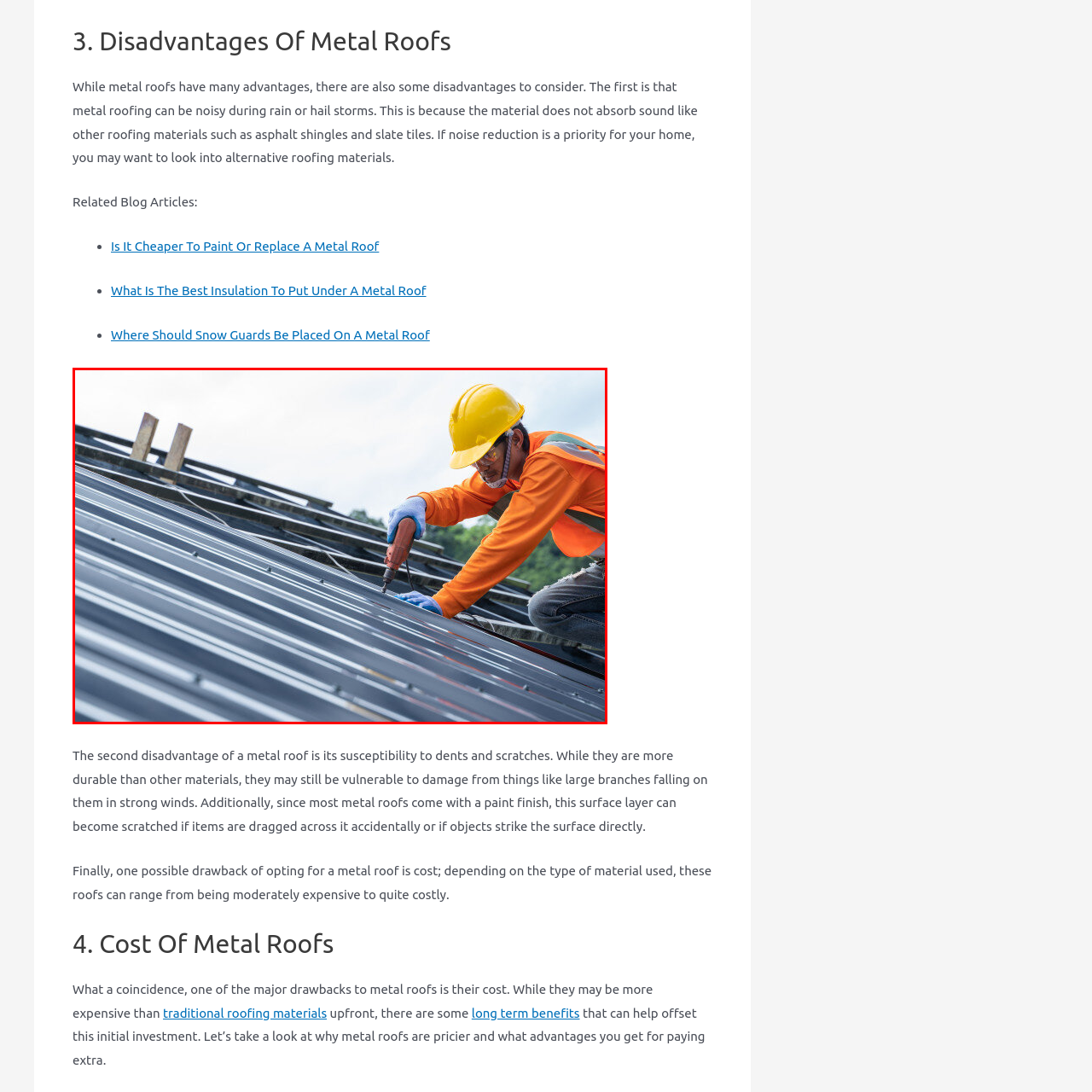Look at the area within the red bounding box, provide a one-word or phrase response to the following question: What is the color of the sky in the background?

Bright